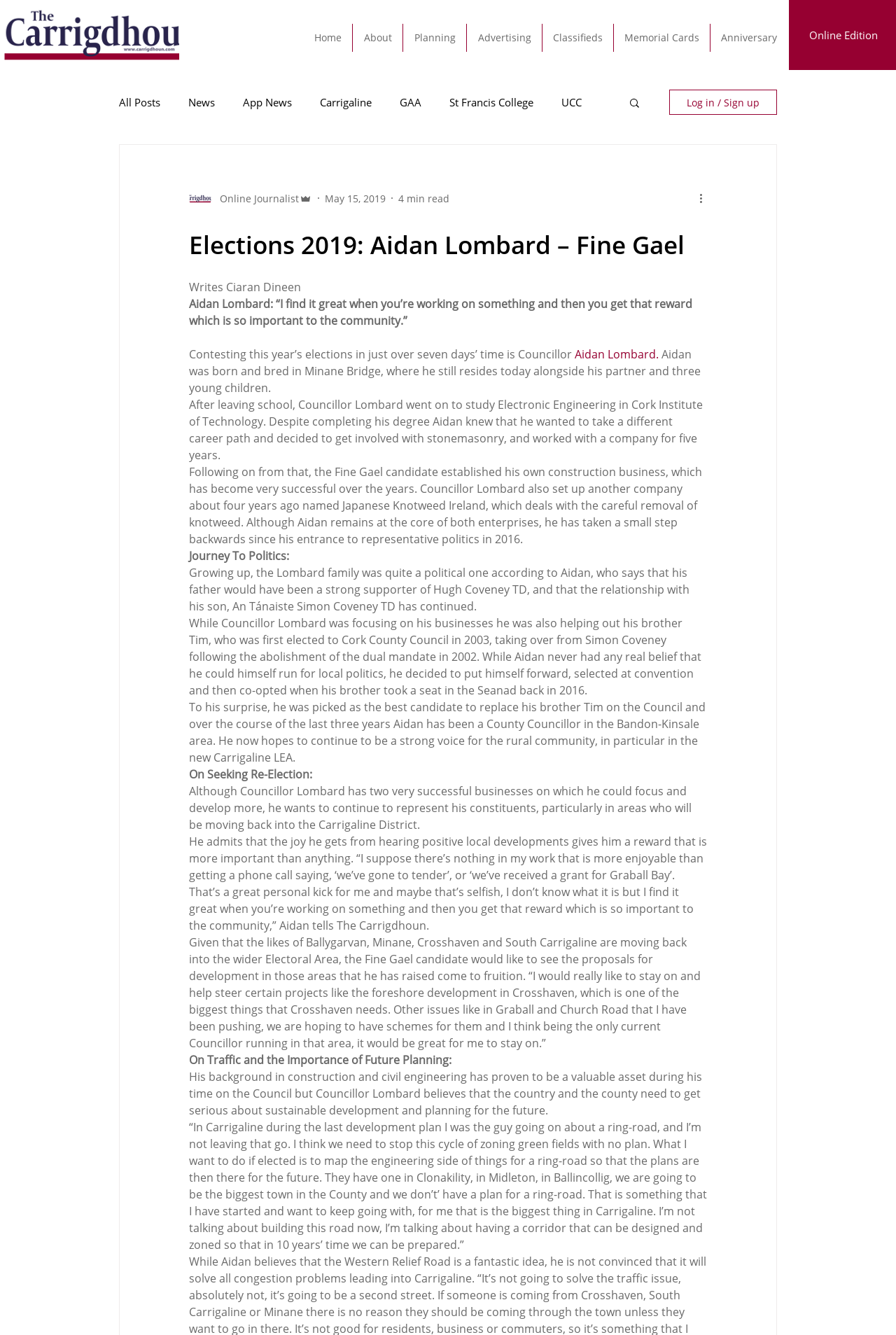Determine the bounding box coordinates of the UI element described by: "Cork City FC".

[0.164, 0.155, 0.229, 0.166]